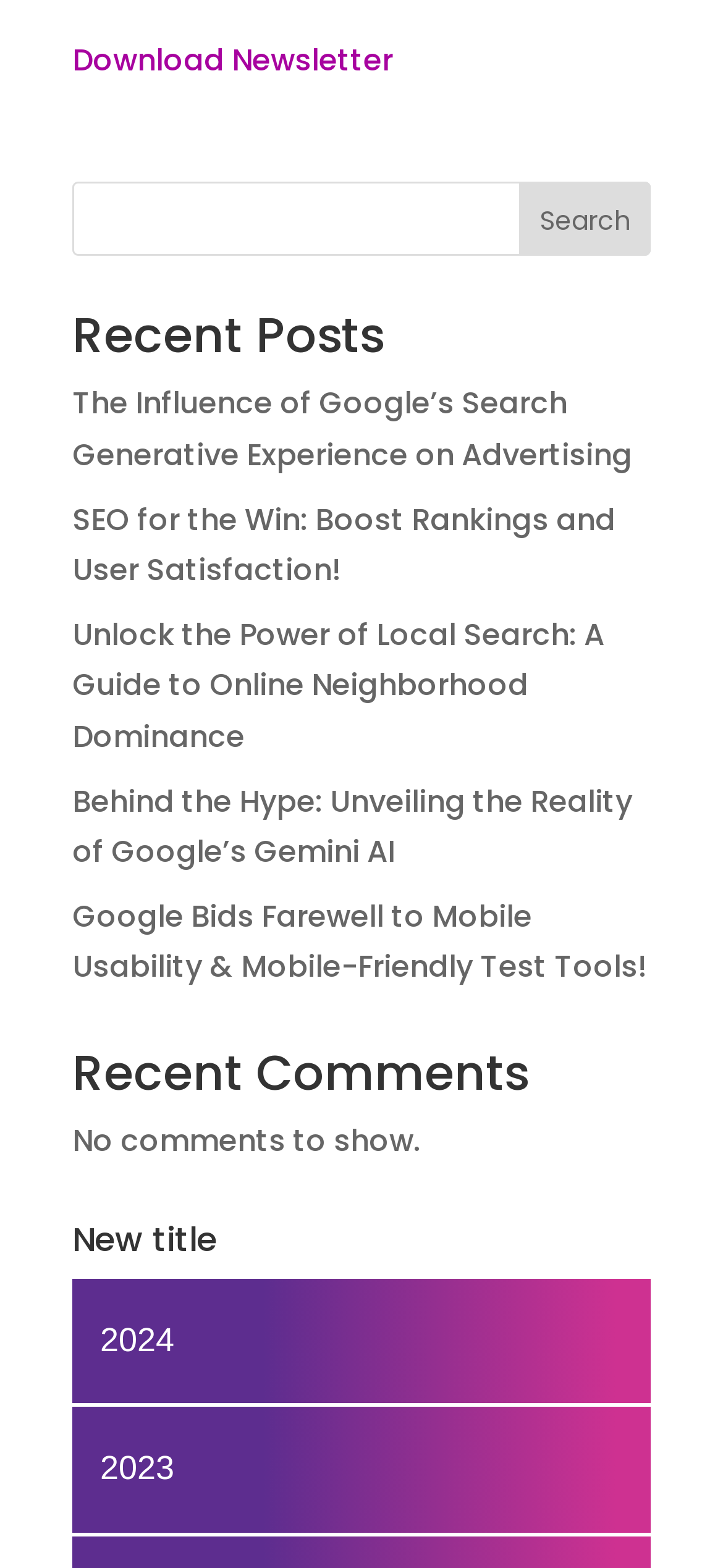Find and provide the bounding box coordinates for the UI element described with: "parent_node: Search name="s"".

[0.1, 0.116, 0.9, 0.164]